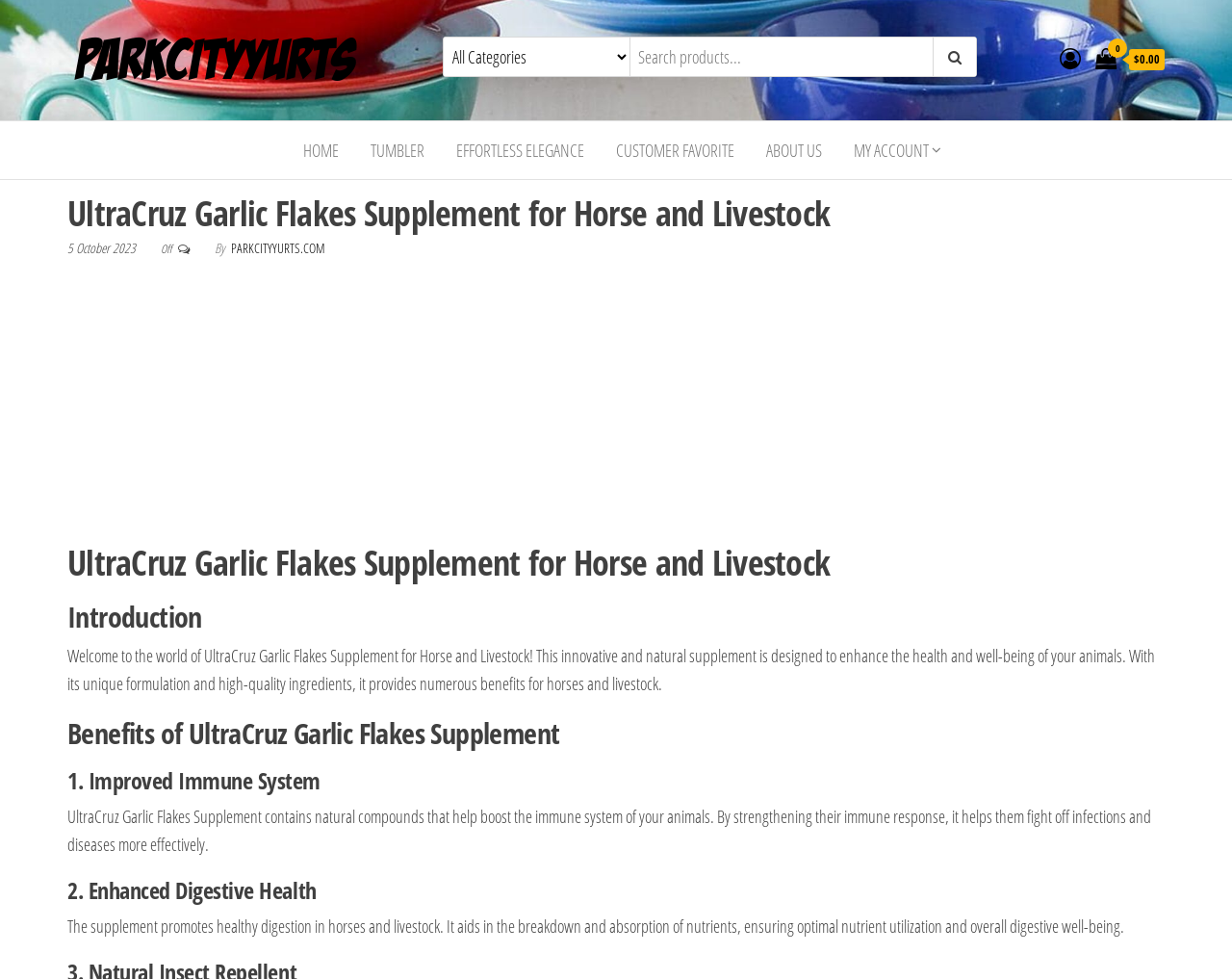Provide a comprehensive description of the webpage.

The webpage is about UltraCruz Garlic Flakes Supplement for Horse and Livestock, with a focus on its benefits and features. At the top left, there is a logo of PARKCITYYURTS, accompanied by a link to the website. Next to it, there is a welcome message and a search bar with a combobox and a button. 

On the top right, there are several links, including a shopping cart icon, a heart icon, and a link to the user's account. Below these links, there is a navigation menu with options such as HOME, TUMBLER, EFFORTLESS ELEGANCE, CUSTOMER FAVORITE, and ABOUT US.

The main content of the webpage is divided into sections. The first section has a heading that repeats the title of the supplement, followed by a date and some information about the author. The next section has a heading "Introduction" and a paragraph of text that introduces the supplement and its benefits.

Below the introduction, there is a section with a heading "Benefits of UltraCruz Garlic Flakes Supplement". This section is further divided into subsections, each highlighting a specific benefit of the supplement, such as improved immune system and enhanced digestive health. Each subsection has a heading and a paragraph of text that explains the benefit in more detail.